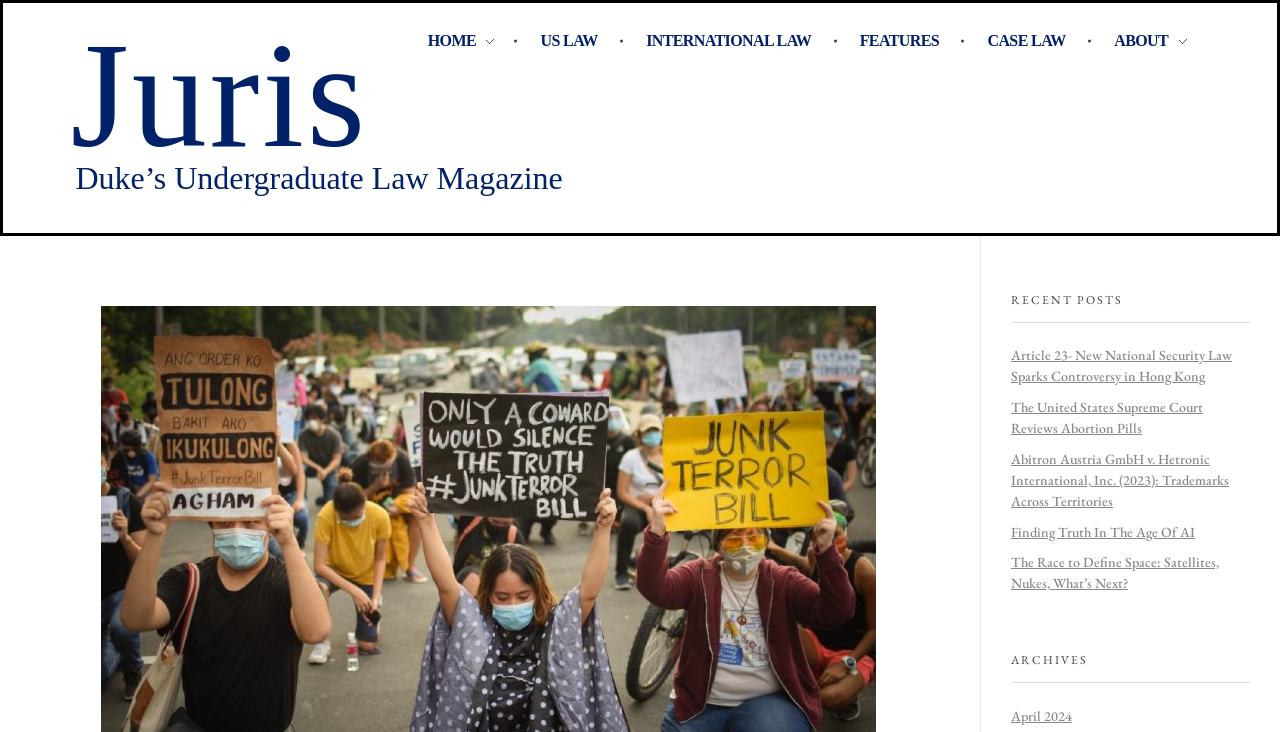Pinpoint the bounding box coordinates of the clickable element to carry out the following instruction: "go to home page."

[0.334, 0.038, 0.406, 0.073]